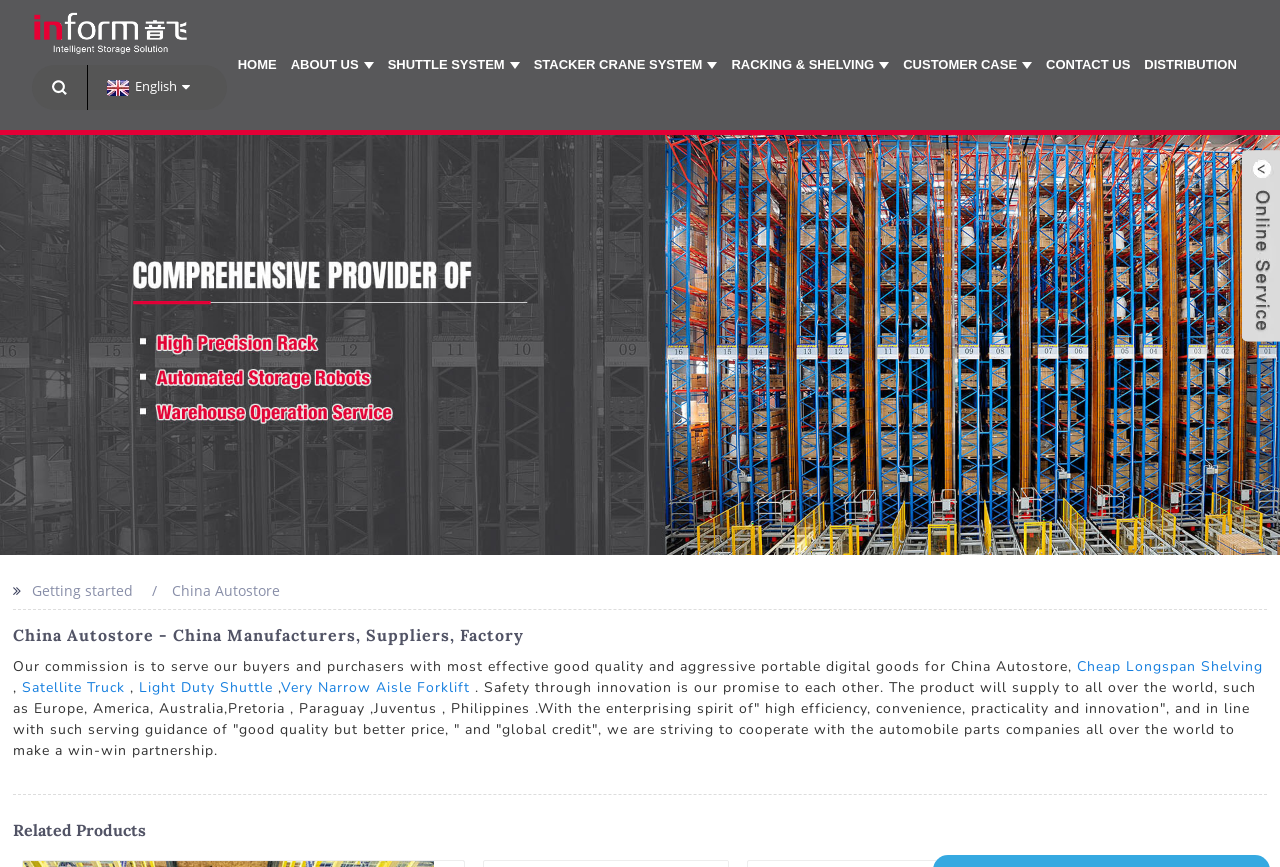Locate the coordinates of the bounding box for the clickable region that fulfills this instruction: "Go to the HOME page".

[0.186, 0.035, 0.216, 0.115]